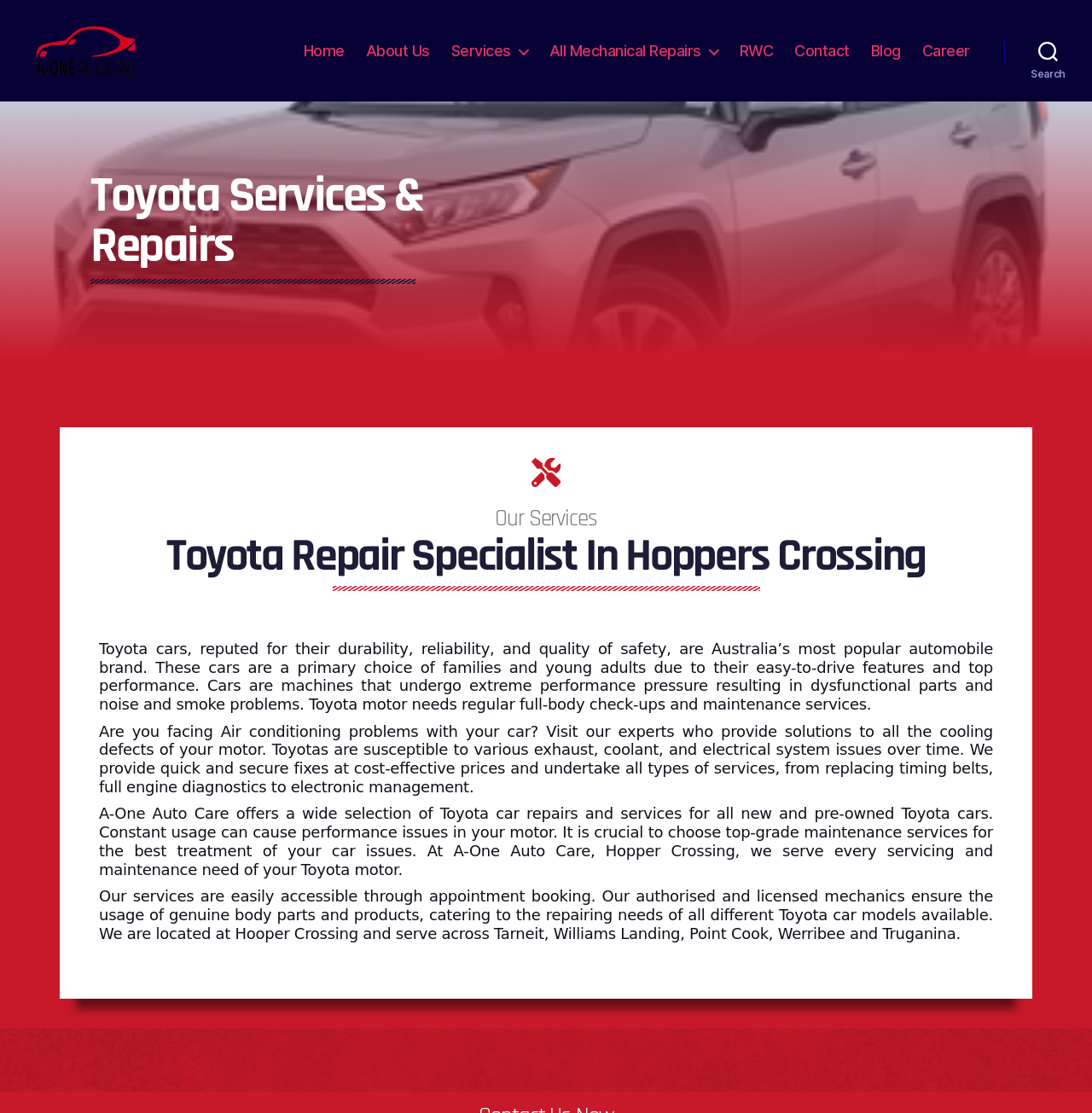Please determine the primary heading and provide its text.

Toyota Services & Repairs